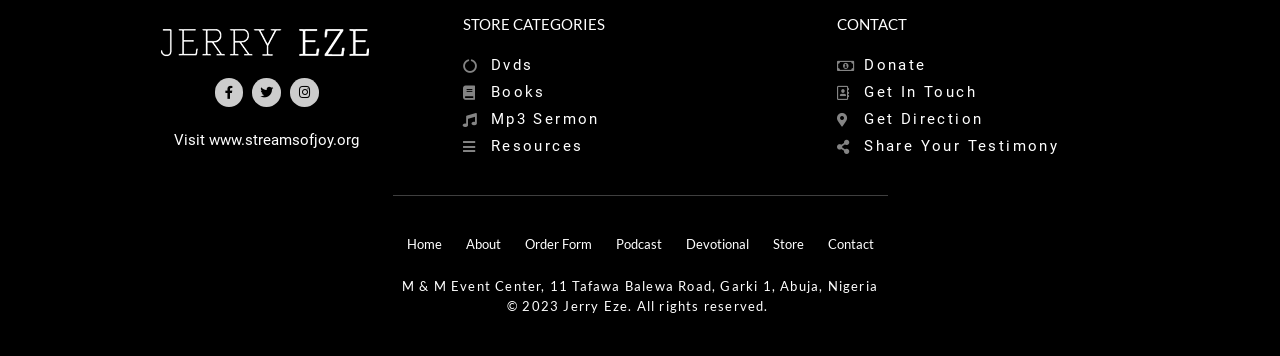What is the address of the event center?
We need a detailed and meticulous answer to the question.

The webpage has a section at the bottom which provides the address of the event center, which is M & M Event Center, 11 Tafawa Balewa Road, Garki 1, Abuja, Nigeria.